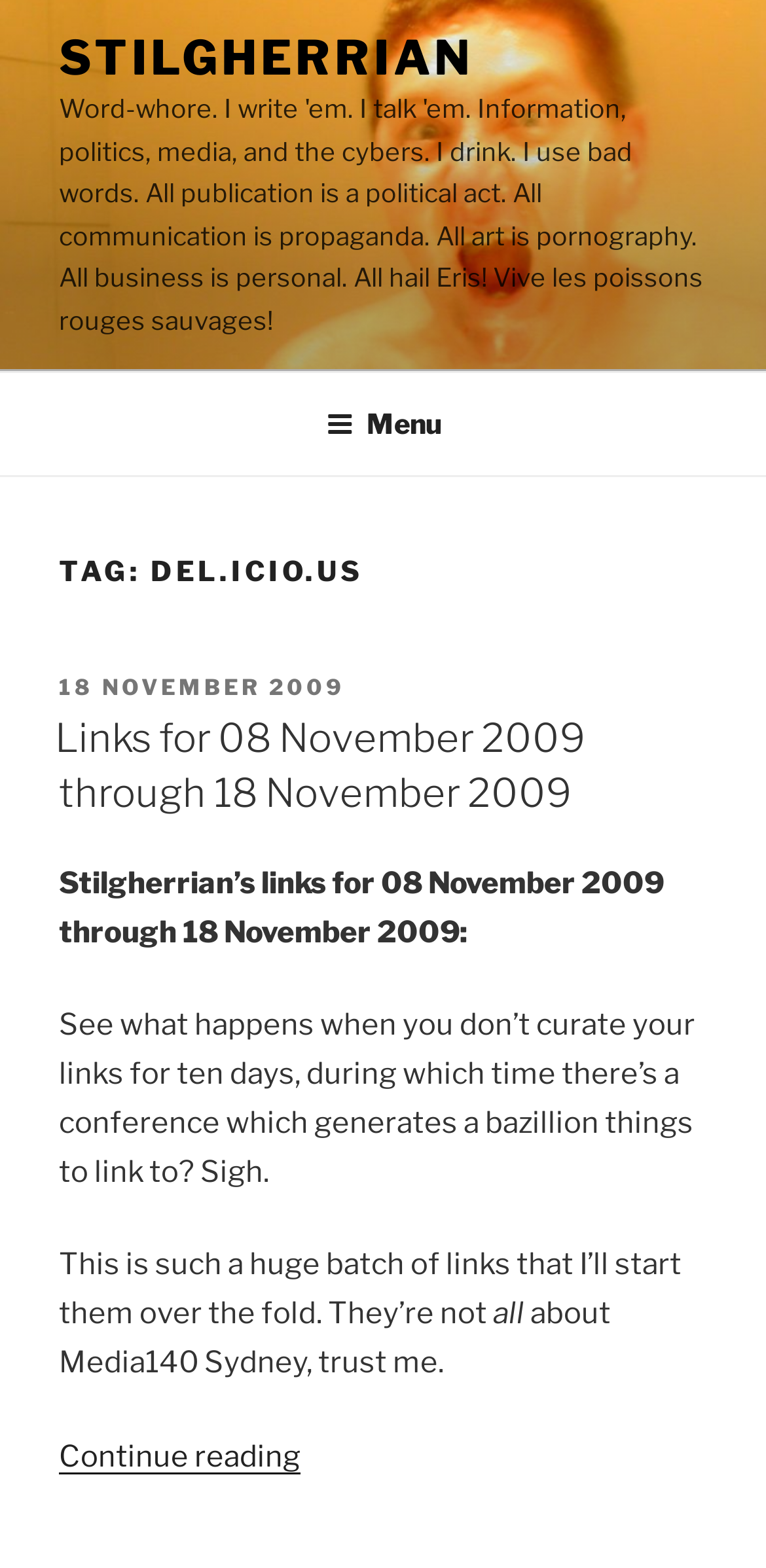Illustrate the webpage with a detailed description.

The webpage is a personal blog page titled "del.icio.us – Stilgherrian". At the top, there is a link with the text "STILGHERRIAN" positioned near the left edge of the page. Below it, a navigation menu labeled "Top Menu" spans the entire width of the page. Within this menu, a button labeled "Menu" is located near the center.

The main content of the page is headed by a title "TAG: DEL.ICIO.US" positioned near the top-left corner. Below this title, there is a section with a header "POSTED ON" followed by a link with the date "18 NOVEMBER 2009". 

The main article is titled "Links for 08 November 2009 through 18 November 2009" and is positioned below the date. The article starts with a brief introduction, followed by a large batch of links. The text explains that the links are not curated and are related to a conference, specifically Media140 Sydney. The article is cut off and continued on a separate page, with a link labeled "Continue reading “Links for 08 November 2009 through 18 November 2009”" at the bottom.